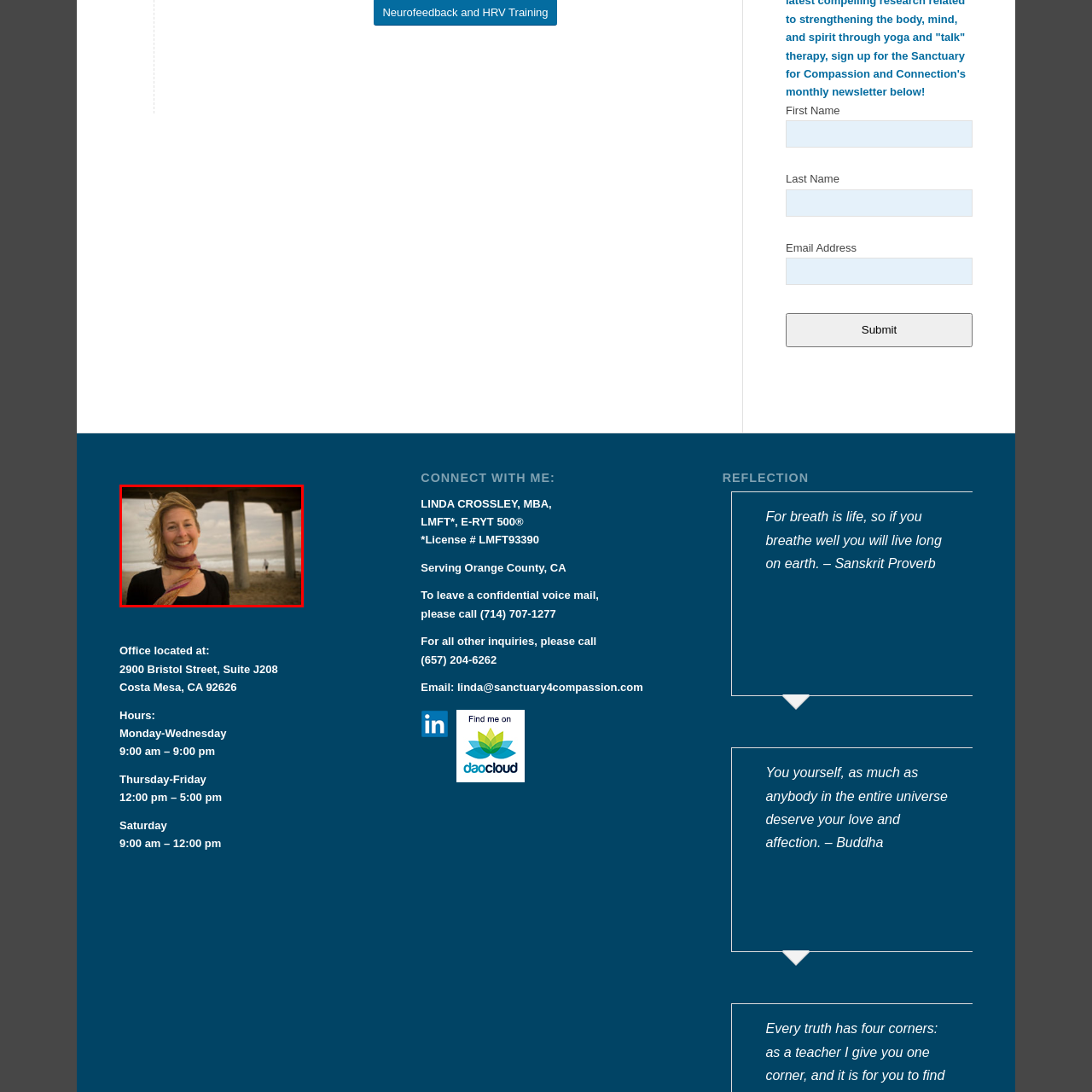Explain in detail what is happening in the image enclosed by the red border.

The image features a smiling woman standing on a beach, her hair gently tousled by the breeze. She is wearing a black top and a colorful scarf wrapped around her neck, which adds warmth and vibrancy to her appearance. Behind her, the ocean can be seen stretching towards the horizon, with soft waves lapping at the shore. A pier with vertical supports is visible in the background, suggesting a coastal setting. The overall atmosphere is friendly and inviting, highlighting a moment of connection with nature. This image complements the surrounding text that discusses the importance of personal connections and support, likely in a wellness or therapeutic context.